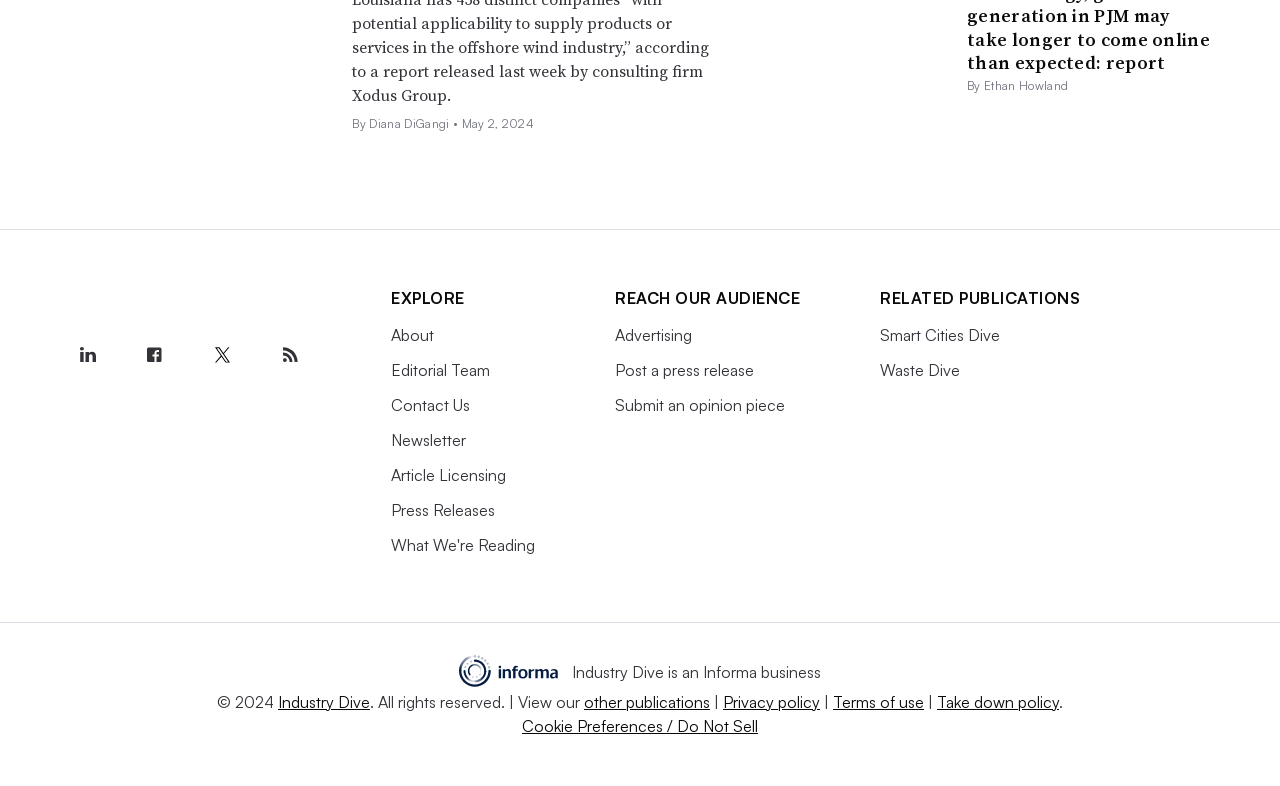Locate the bounding box coordinates of the area you need to click to fulfill this instruction: 'Visit Smart Cities Dive'. The coordinates must be in the form of four float numbers ranging from 0 to 1: [left, top, right, bottom].

[0.688, 0.414, 0.781, 0.439]